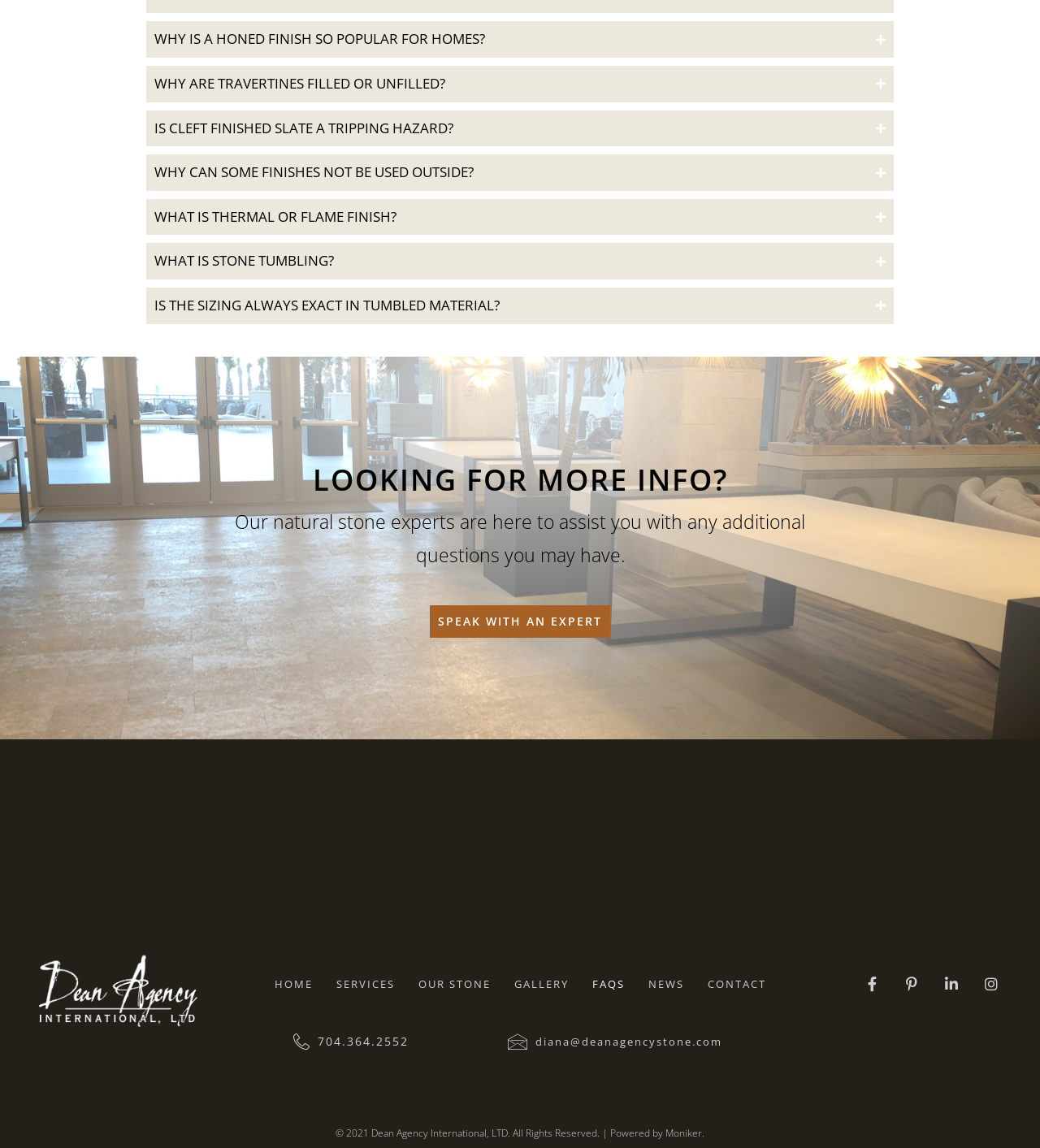How many images are there on the webpage?
Look at the image and answer the question using a single word or phrase.

4